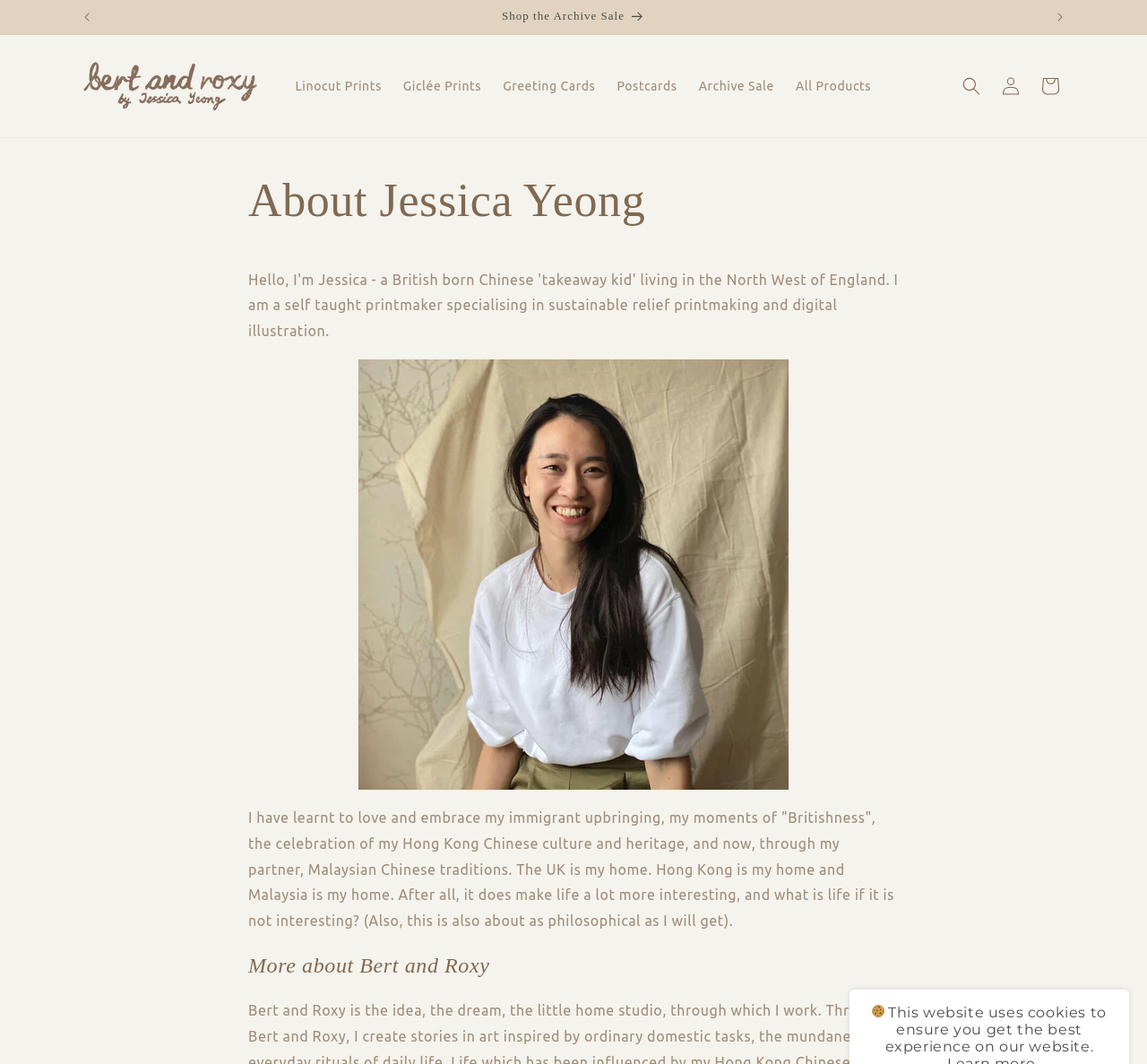Using the elements shown in the image, answer the question comprehensively: What is the purpose of the announcement bar?

The announcement bar is a carousel that displays announcements, and it has previous and next buttons to navigate through the announcements. The current announcement is about the Archive Sale.